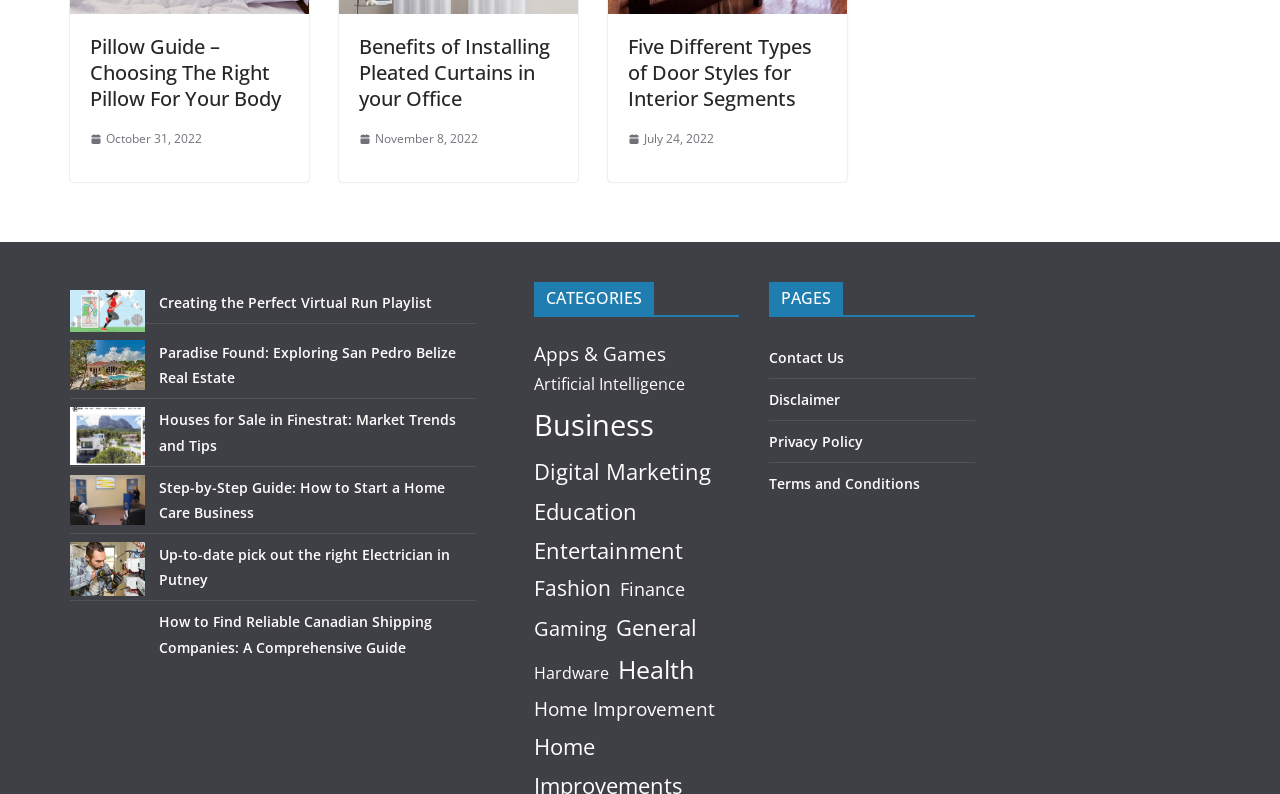How many items are in the 'Business' category?
Using the image, give a concise answer in the form of a single word or short phrase.

1,215